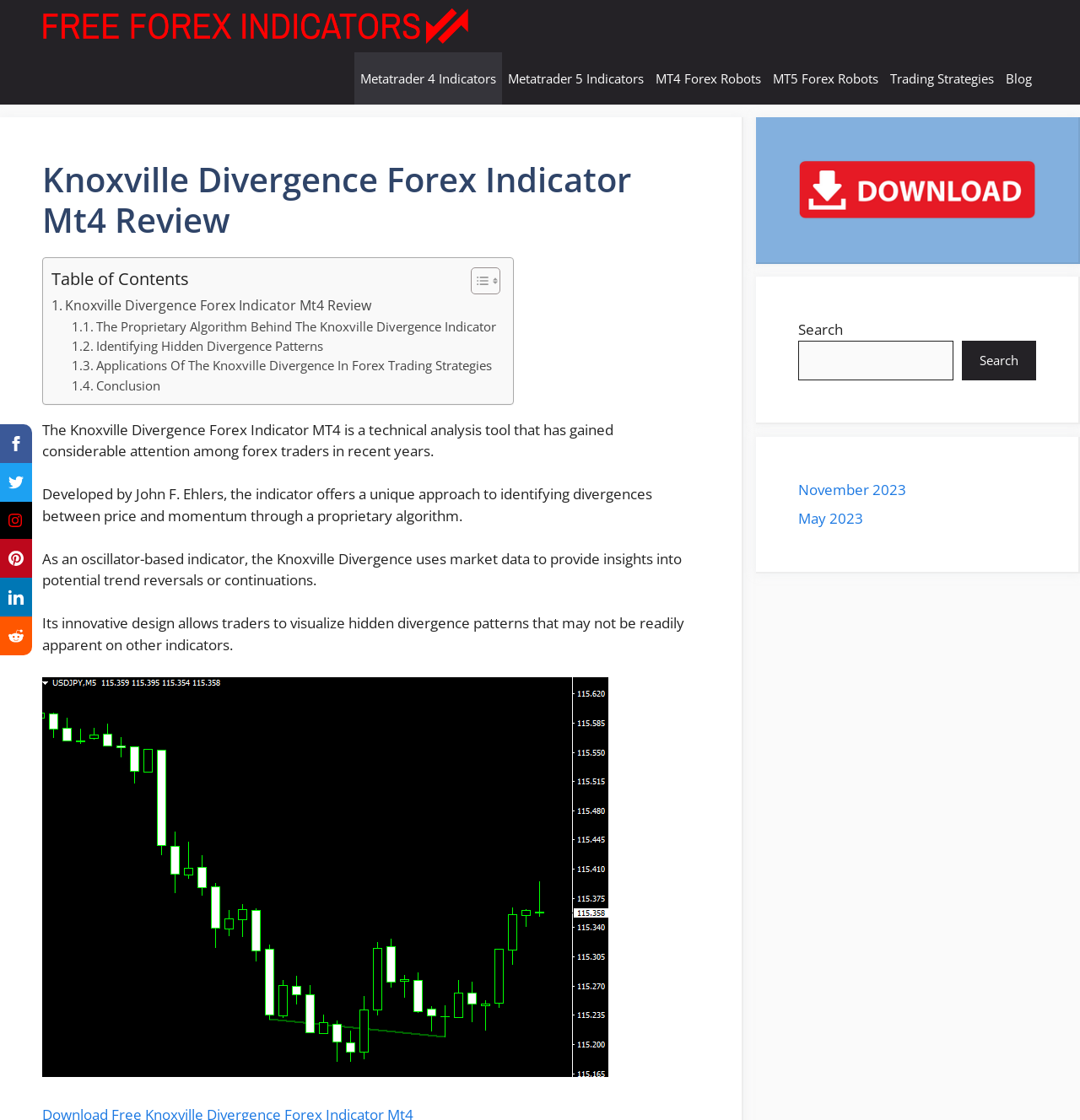Based on the image, give a detailed response to the question: What is the name of the Forex Indicator reviewed on this webpage?

I determined the answer by looking at the heading 'Knoxville Divergence Forex Indicator Mt4 Review' and the image with the same name, which suggests that the webpage is reviewing this specific Forex Indicator.